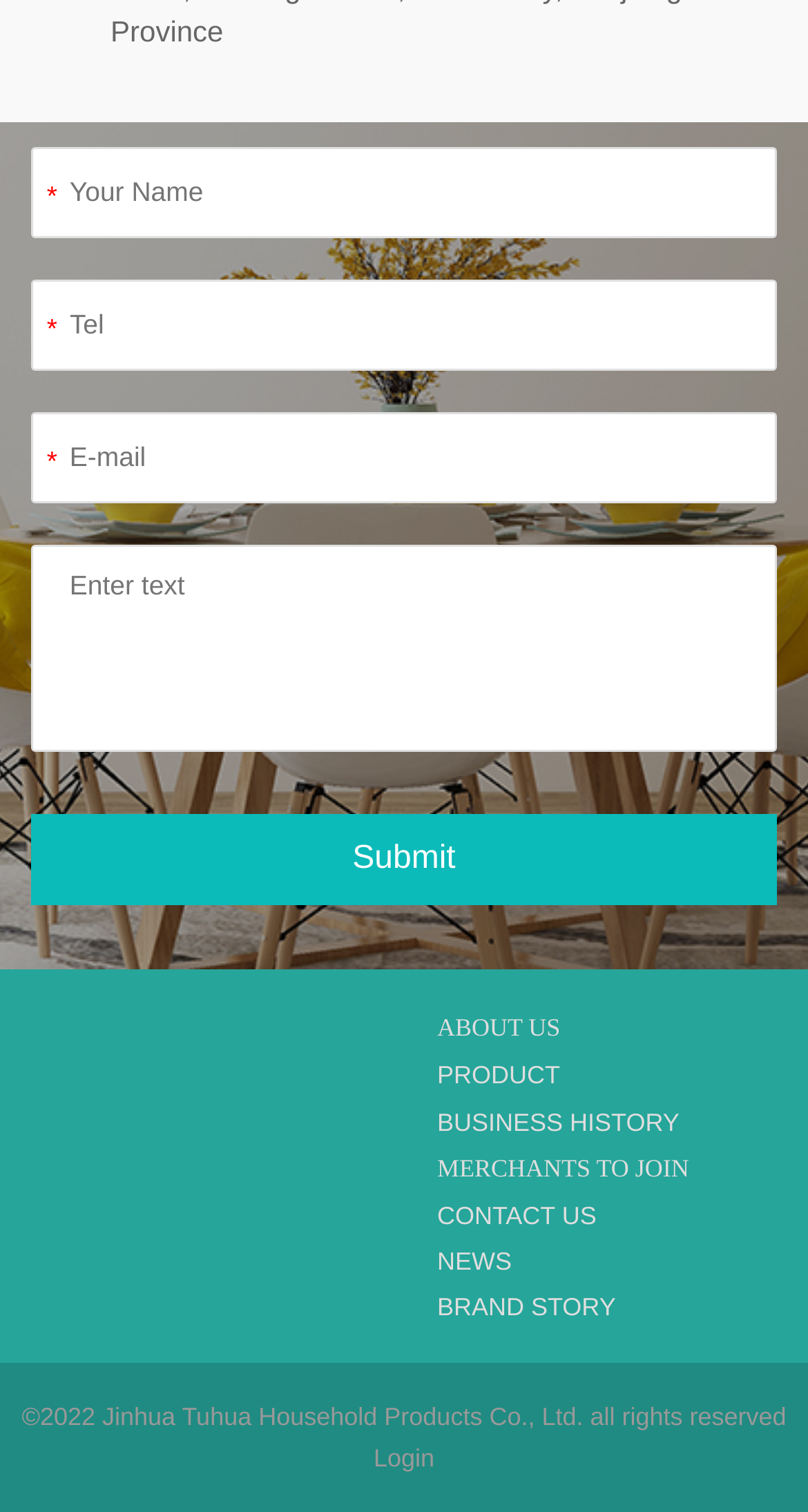Please locate the bounding box coordinates of the region I need to click to follow this instruction: "Go to ABOUT US page".

[0.541, 0.667, 0.694, 0.689]